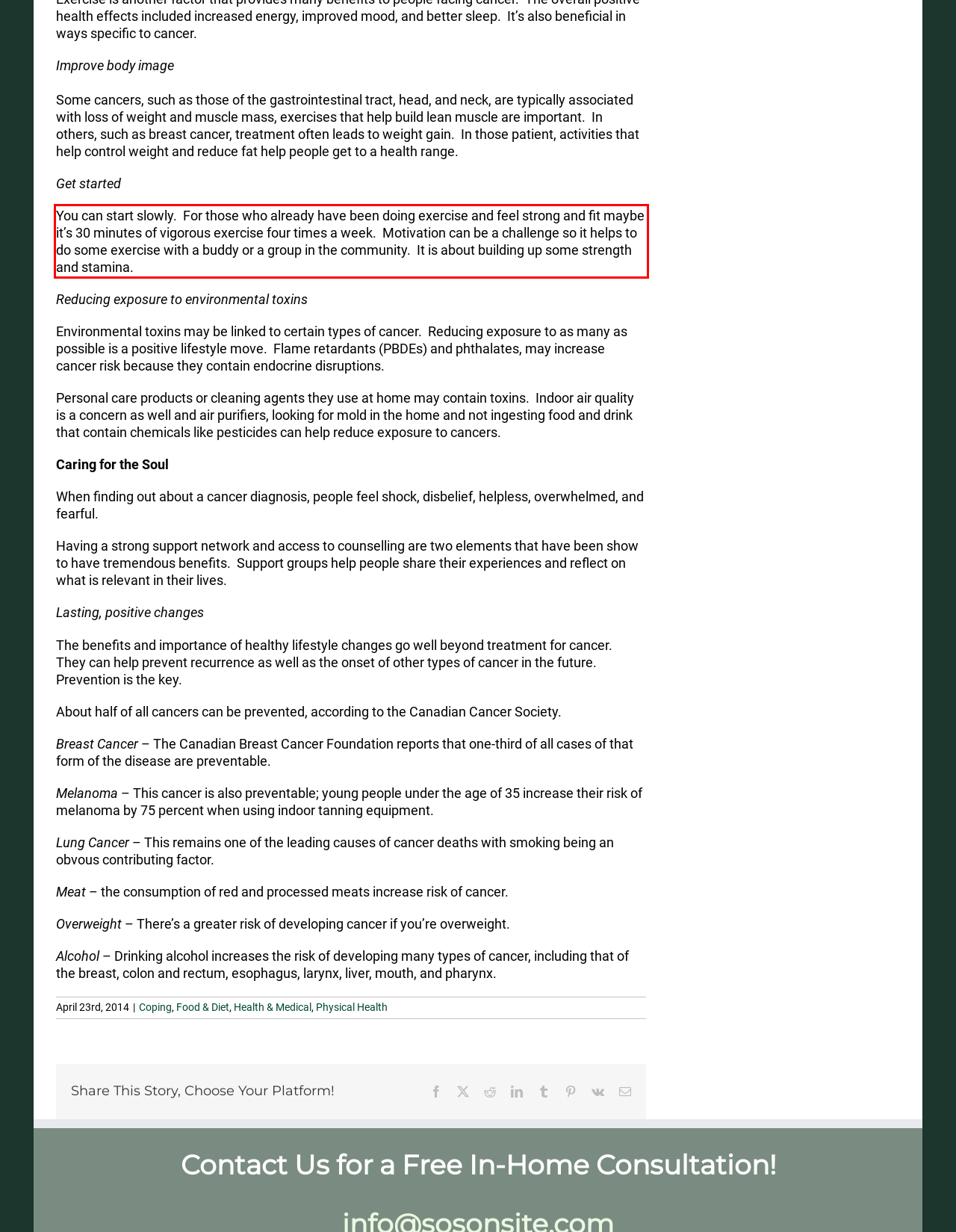Identify and transcribe the text content enclosed by the red bounding box in the given screenshot.

You can start slowly. For those who already have been doing exercise and feel strong and fit maybe it’s 30 minutes of vigorous exercise four times a week. Motivation can be a challenge so it helps to do some exercise with a buddy or a group in the community. It is about building up some strength and stamina.